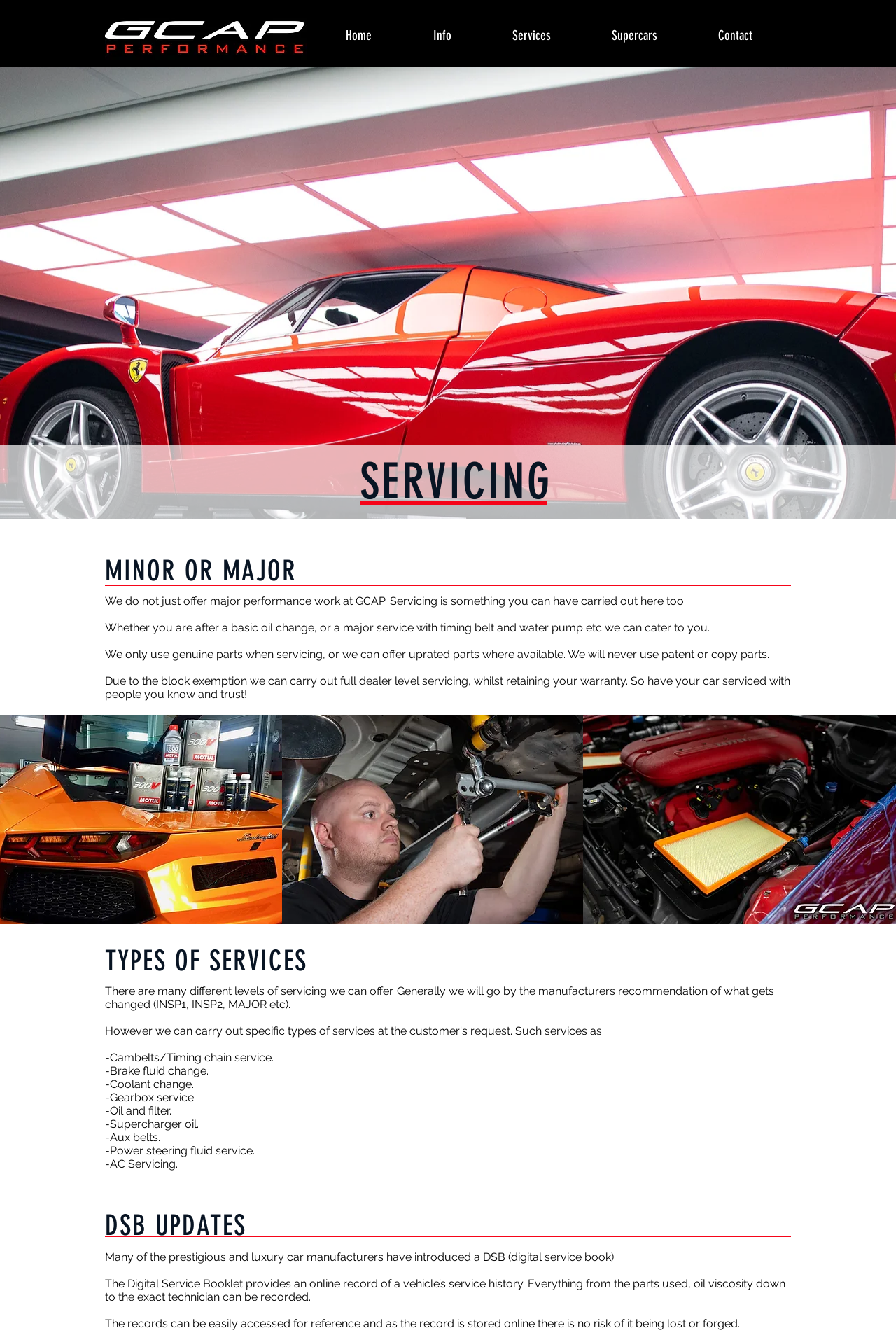What types of services are offered?
Please look at the screenshot and answer in one word or a short phrase.

Various levels of servicing